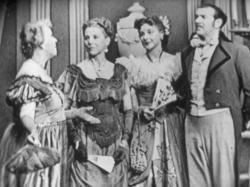Create a vivid and detailed description of the image.

This black-and-white image depicts a scene from a theatrical adaptation of Jane Austen's "Pride and Prejudice," specifically from the segment titled "Bennet females preparing for the second ball." Four characters are prominently featured, showcasing the fashion and social dynamics of their time. The women are dressed in elegant gowns adorned with intricate detailing, indicative of the fashion of the early 19th century, while the gentleman on the right, dressed in formal evening attire, complements their ensemble. The expressions and body language of the characters suggest an engaging conversation, possibly filled with anticipation or excitement regarding the upcoming social event. This image captures the essence of social gatherings depicted in Austen's work, reflecting both the grandeur and the social intricacies of the era.